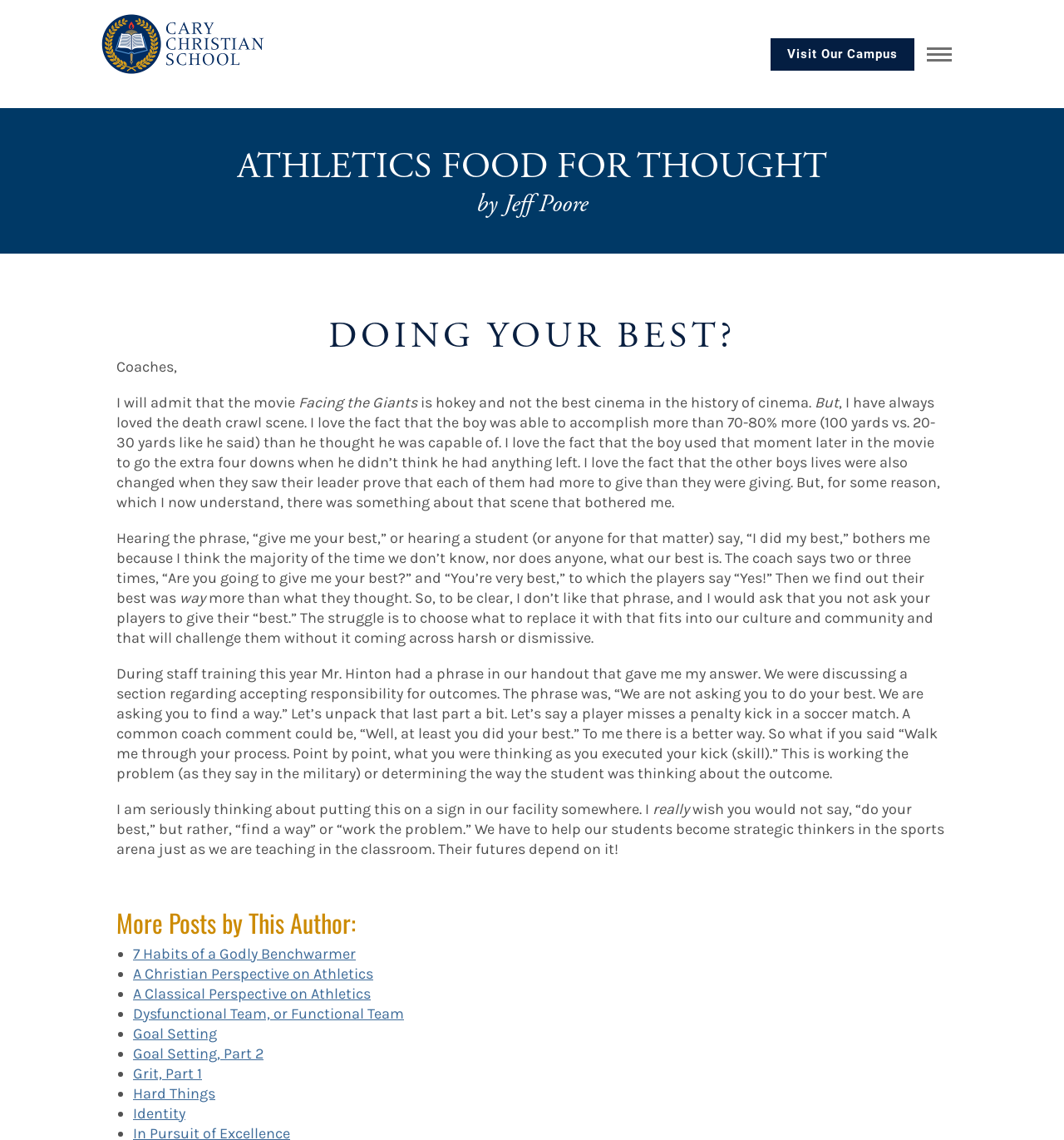Identify the bounding box coordinates for the region of the element that should be clicked to carry out the instruction: "Read the article 'DOING YOUR BEST?'". The bounding box coordinates should be four float numbers between 0 and 1, i.e., [left, top, right, bottom].

[0.109, 0.277, 0.891, 0.317]